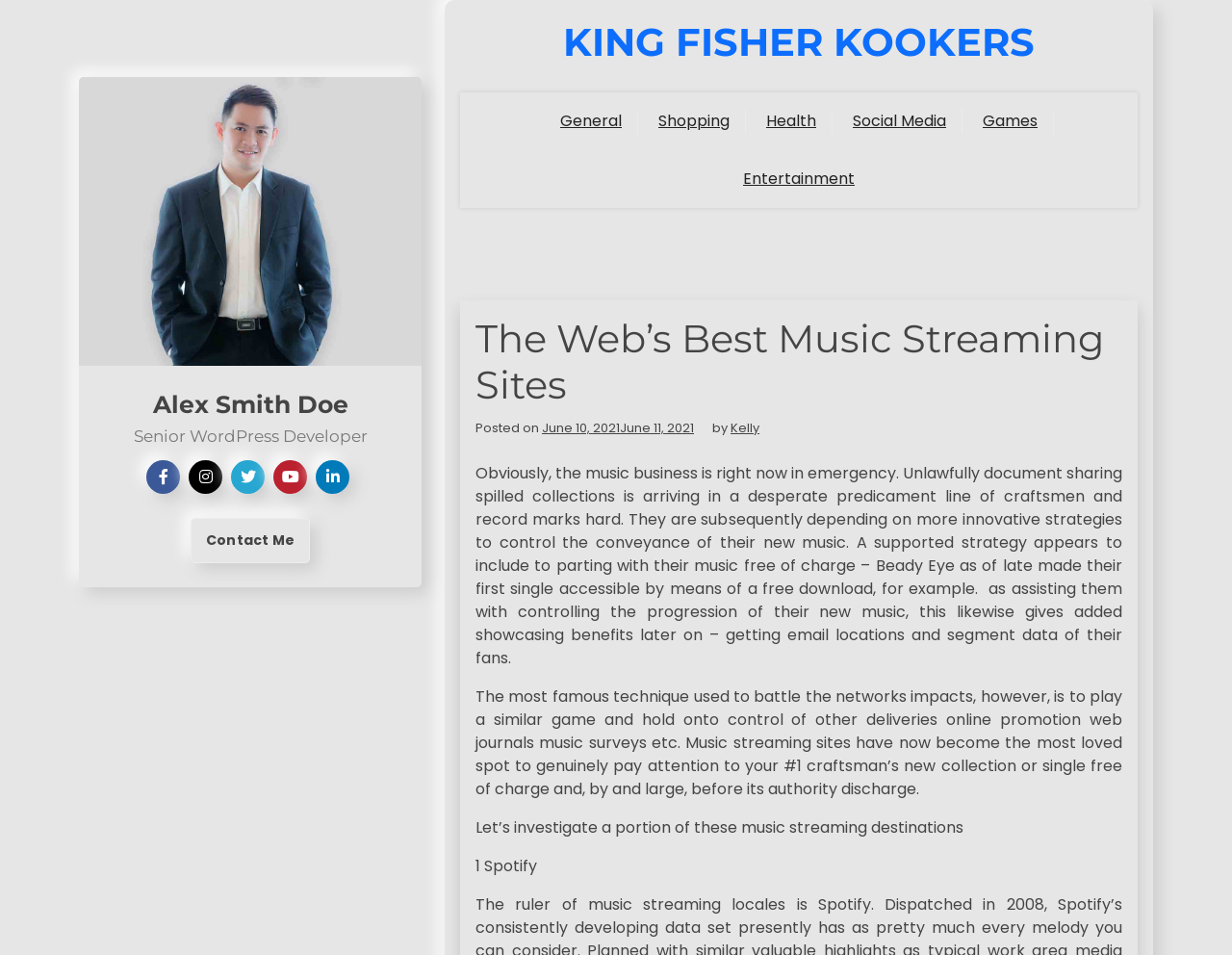Respond to the question below with a single word or phrase:
How many social media links are there?

5